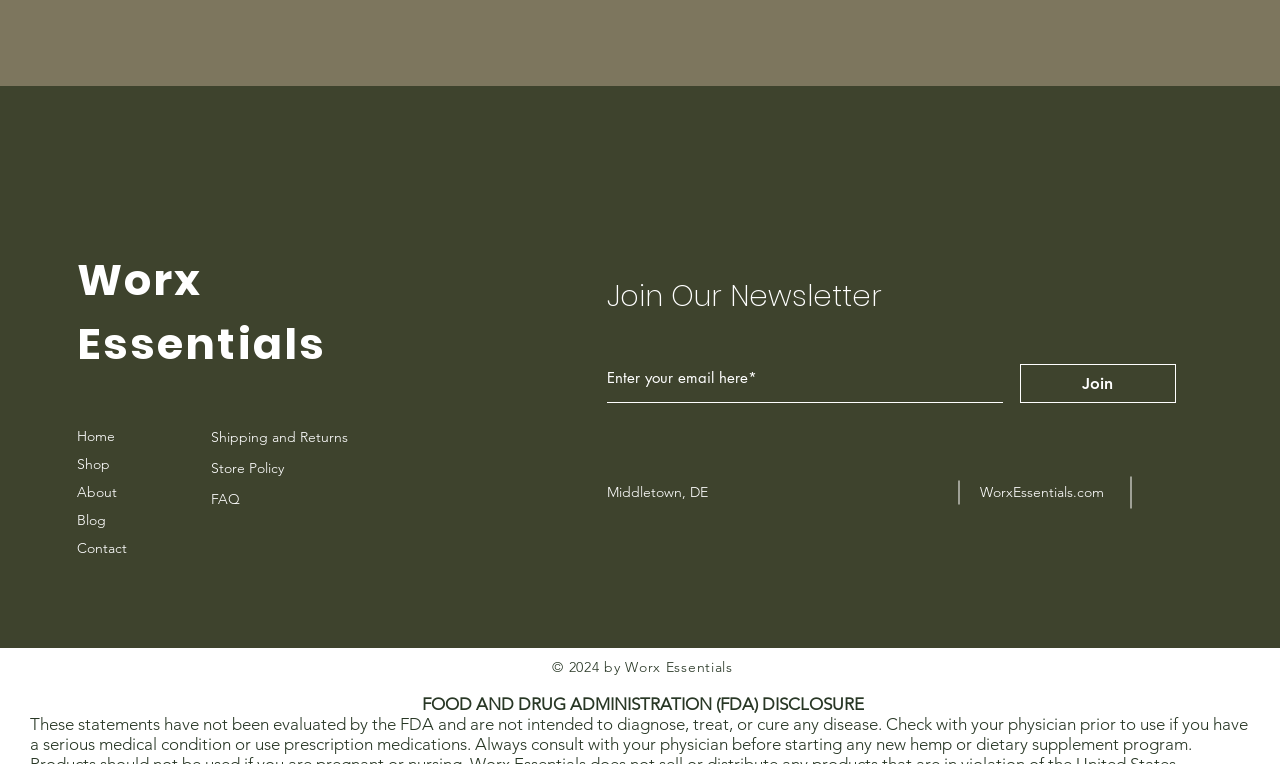Give a concise answer using one word or a phrase to the following question:
What is the company name?

Worx Essentials